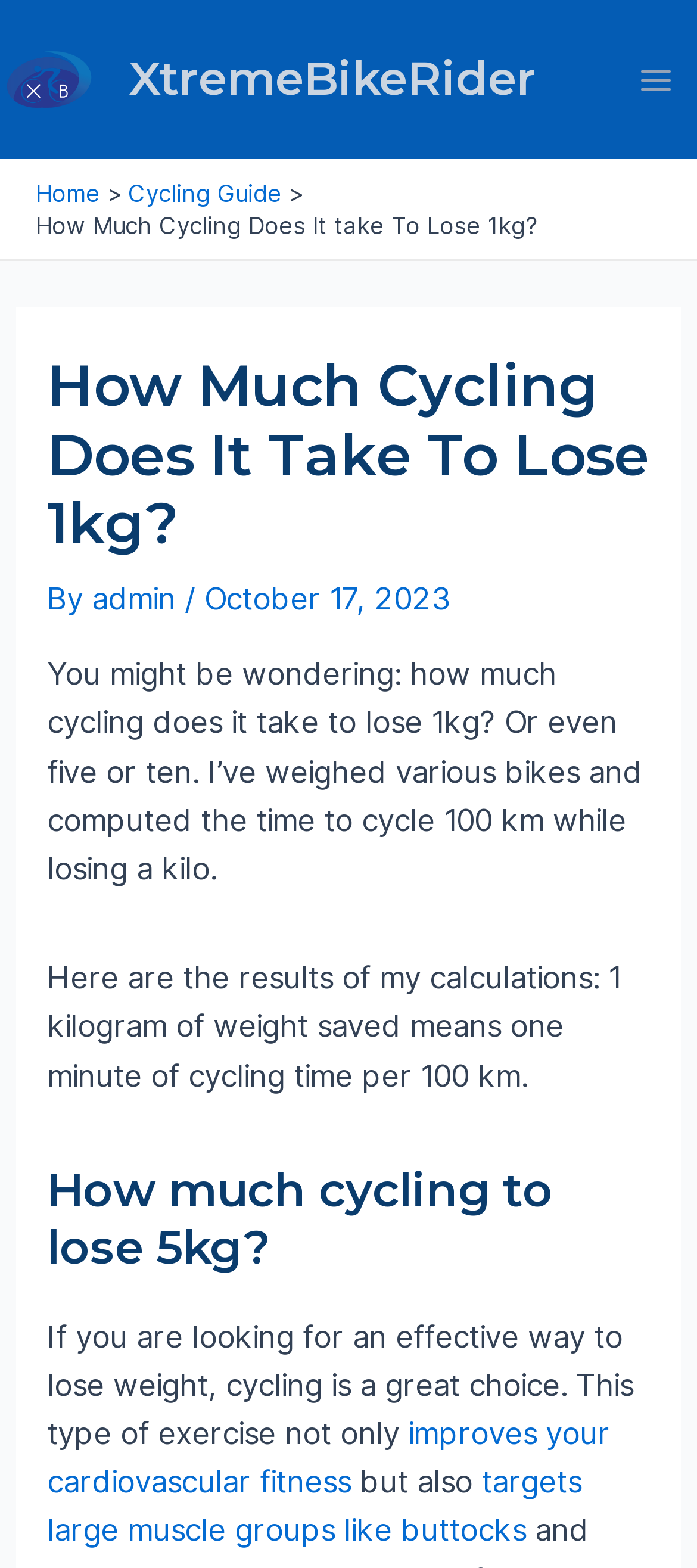Locate the bounding box coordinates of the segment that needs to be clicked to meet this instruction: "Read the article by admin".

[0.131, 0.37, 0.265, 0.393]